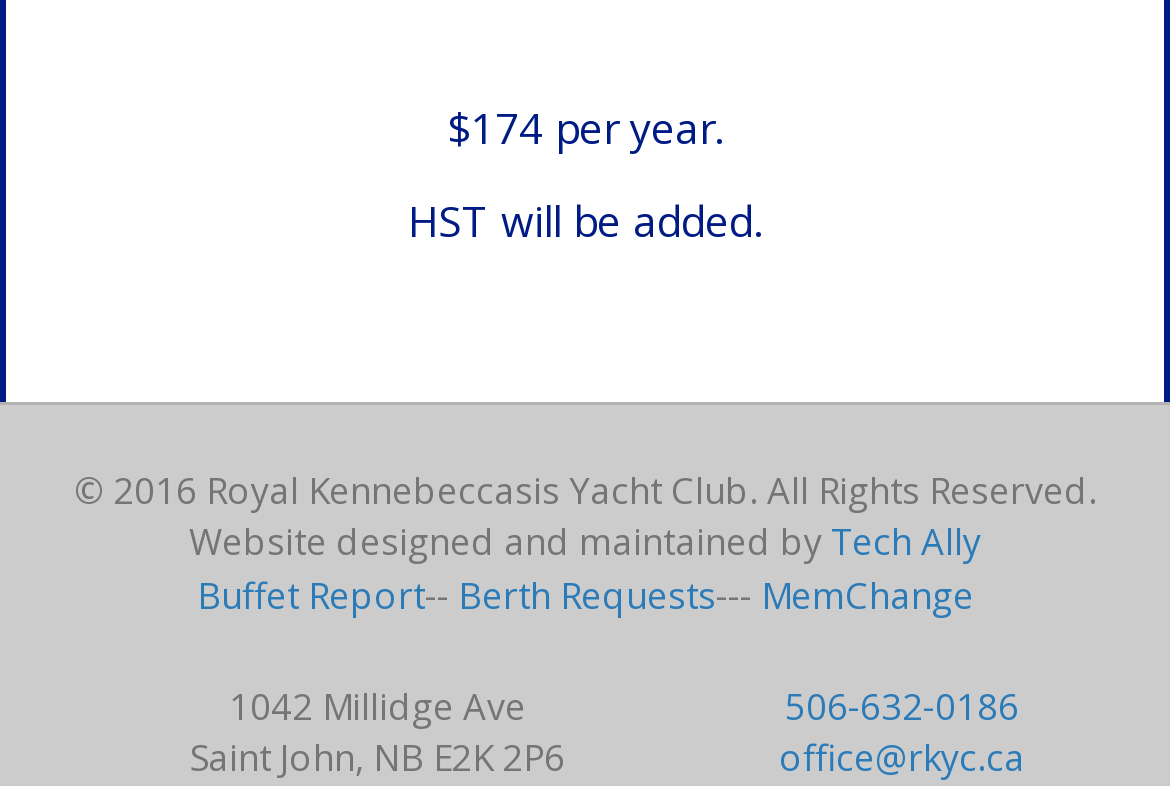Answer the following query concisely with a single word or phrase:
What is the annual fee?

$174 per year